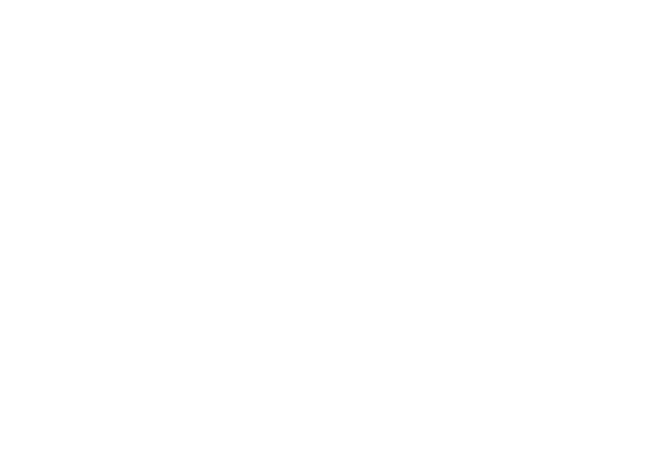What type of sensors does the AUTOMOWER 450X use for object detection?
From the image, provide a succinct answer in one word or a short phrase.

Ultrasonic sensors